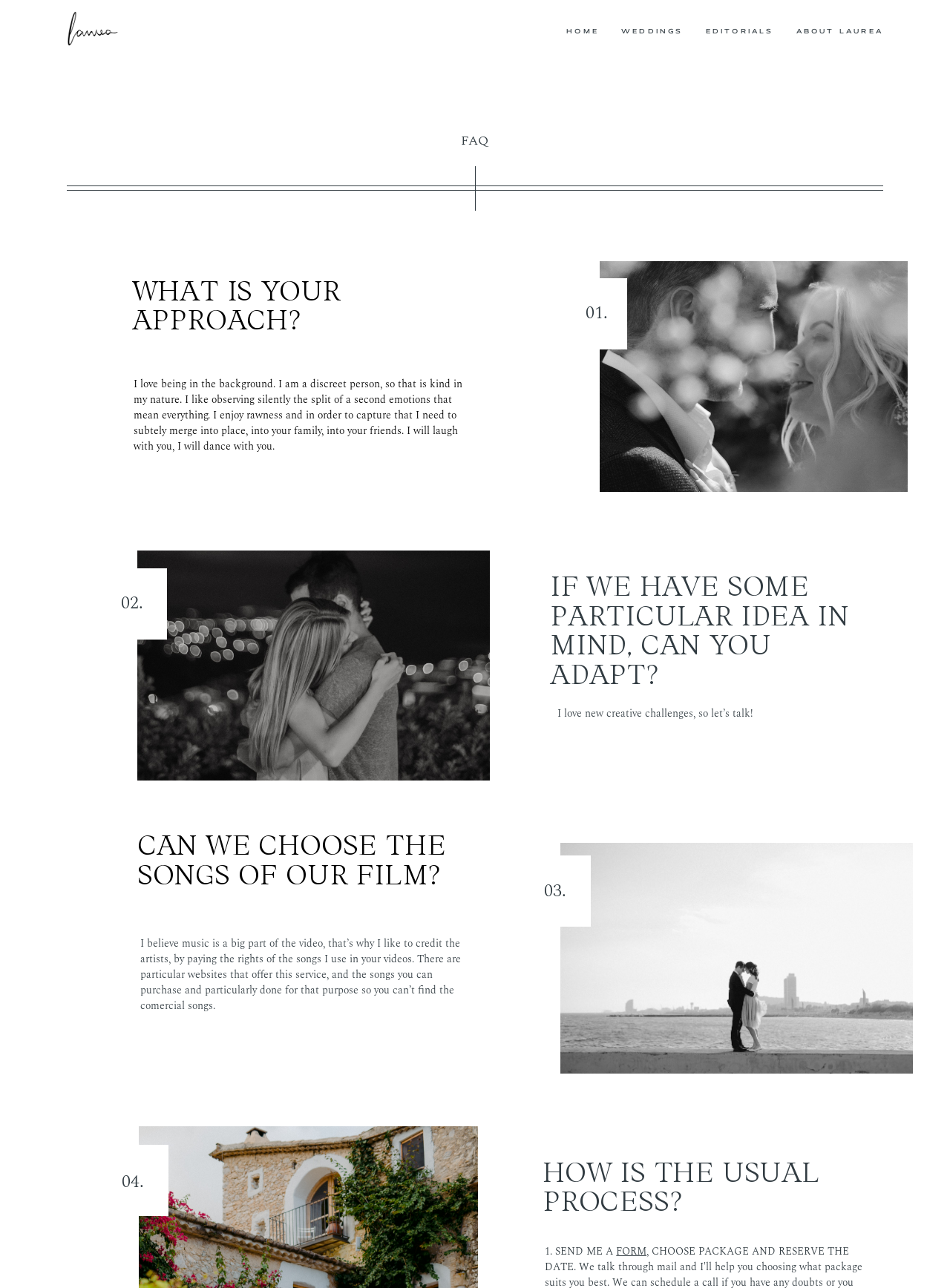Please identify the bounding box coordinates of the clickable area that will allow you to execute the instruction: "click the 'FORM' link".

[0.646, 0.966, 0.686, 0.978]